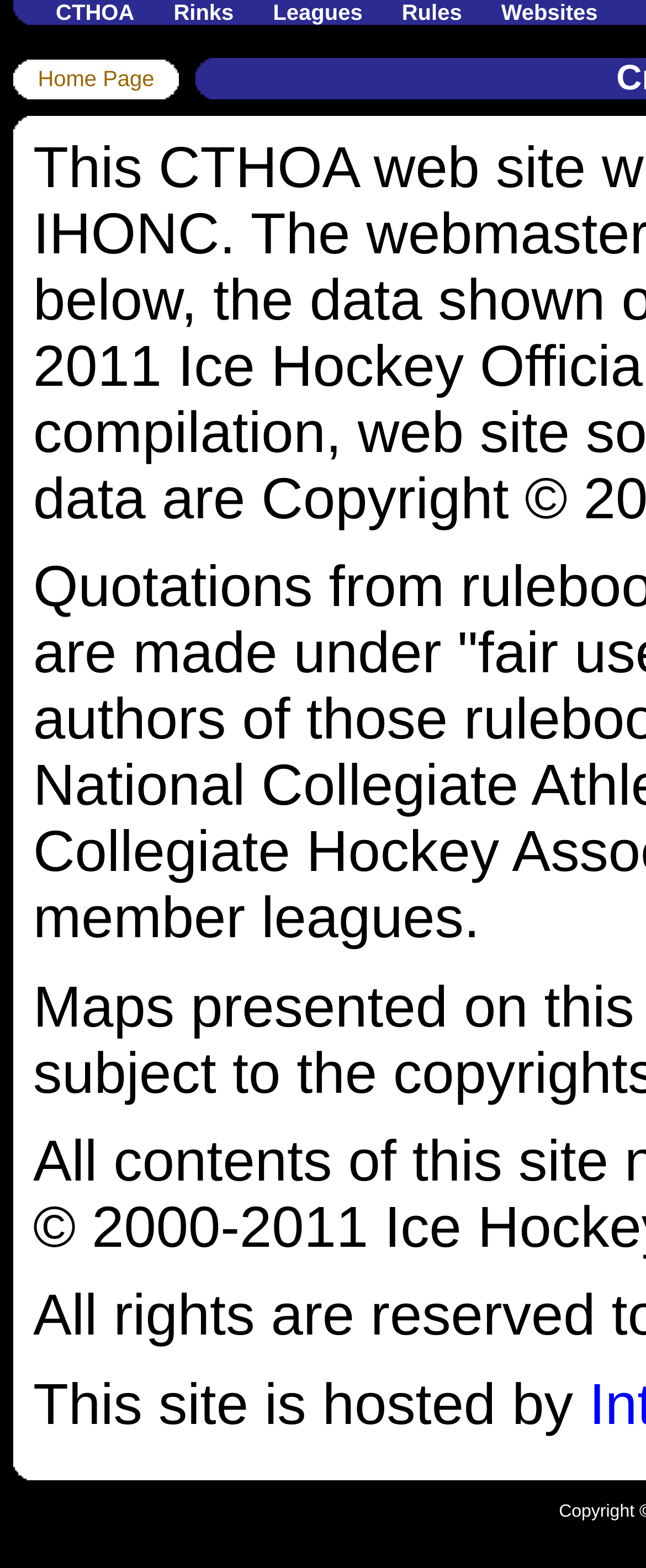What is the text of the second link in the second table?
Give a one-word or short-phrase answer derived from the screenshot.

Home Page